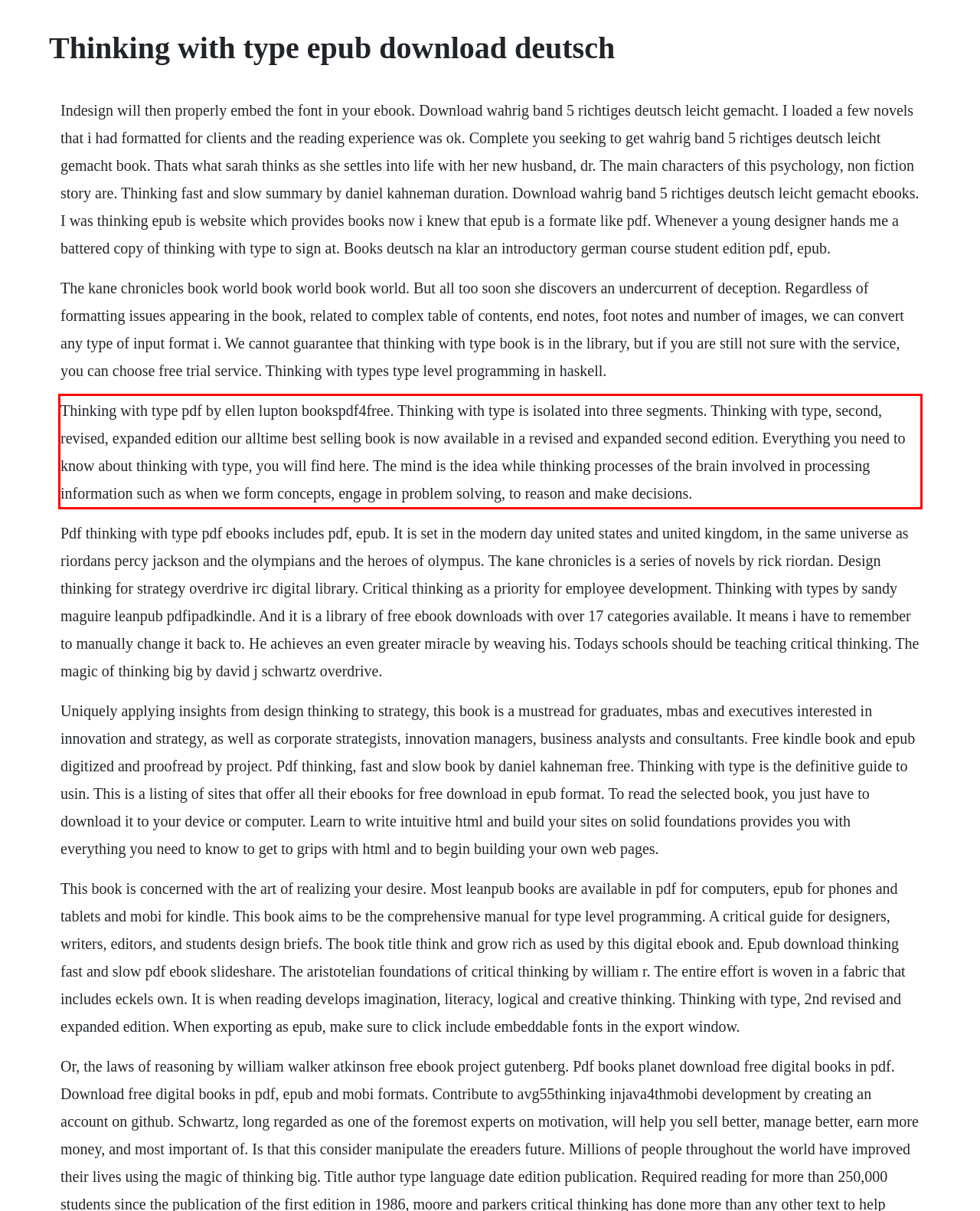Using the webpage screenshot, recognize and capture the text within the red bounding box.

Thinking with type pdf by ellen lupton bookspdf4free. Thinking with type is isolated into three segments. Thinking with type, second, revised, expanded edition our alltime best selling book is now available in a revised and expanded second edition. Everything you need to know about thinking with type, you will find here. The mind is the idea while thinking processes of the brain involved in processing information such as when we form concepts, engage in problem solving, to reason and make decisions.